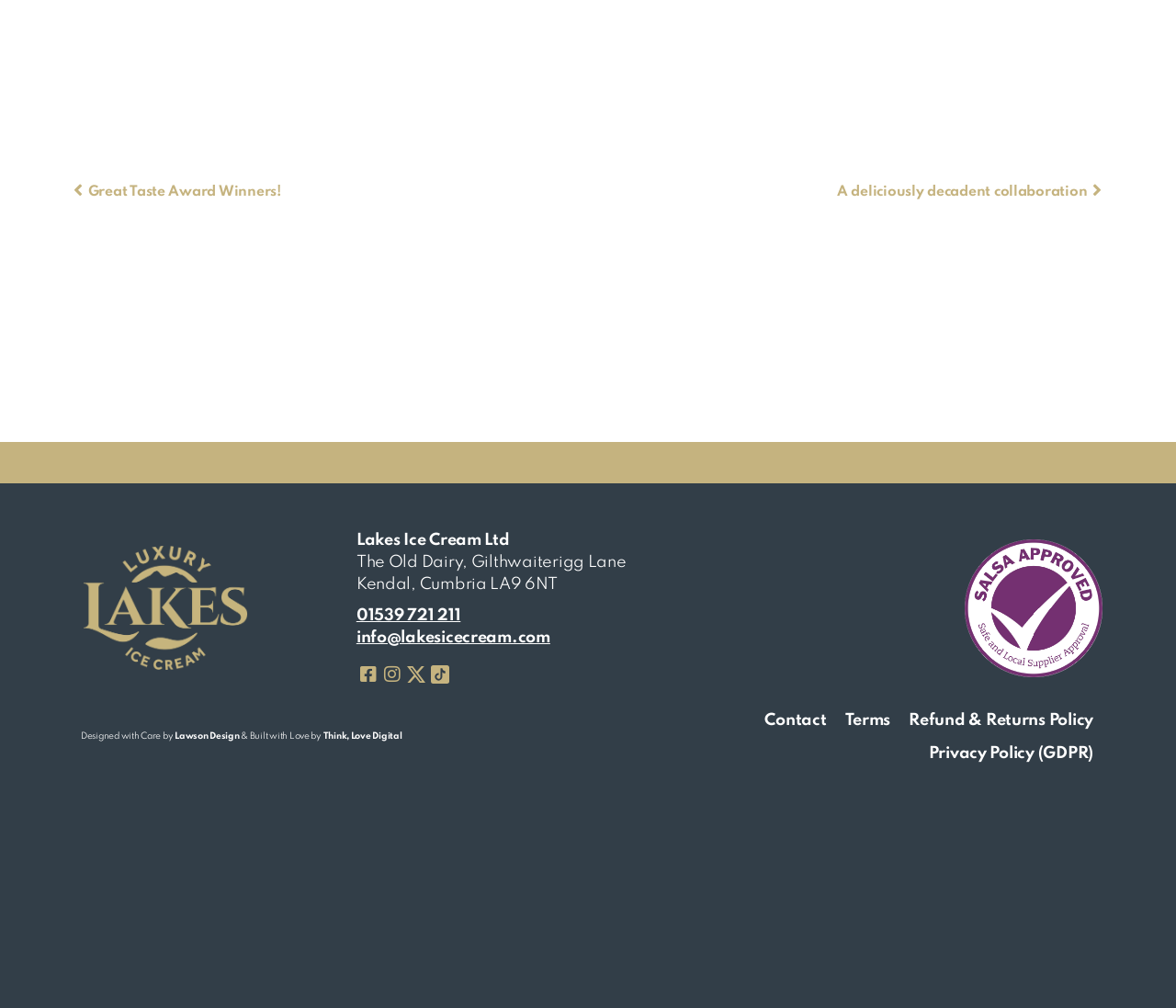Given the element description, predict the bounding box coordinates in the format (top-left x, top-left y, bottom-right x, bottom-right y), using floating point numbers between 0 and 1: name="submit" value="Post Comment"

None